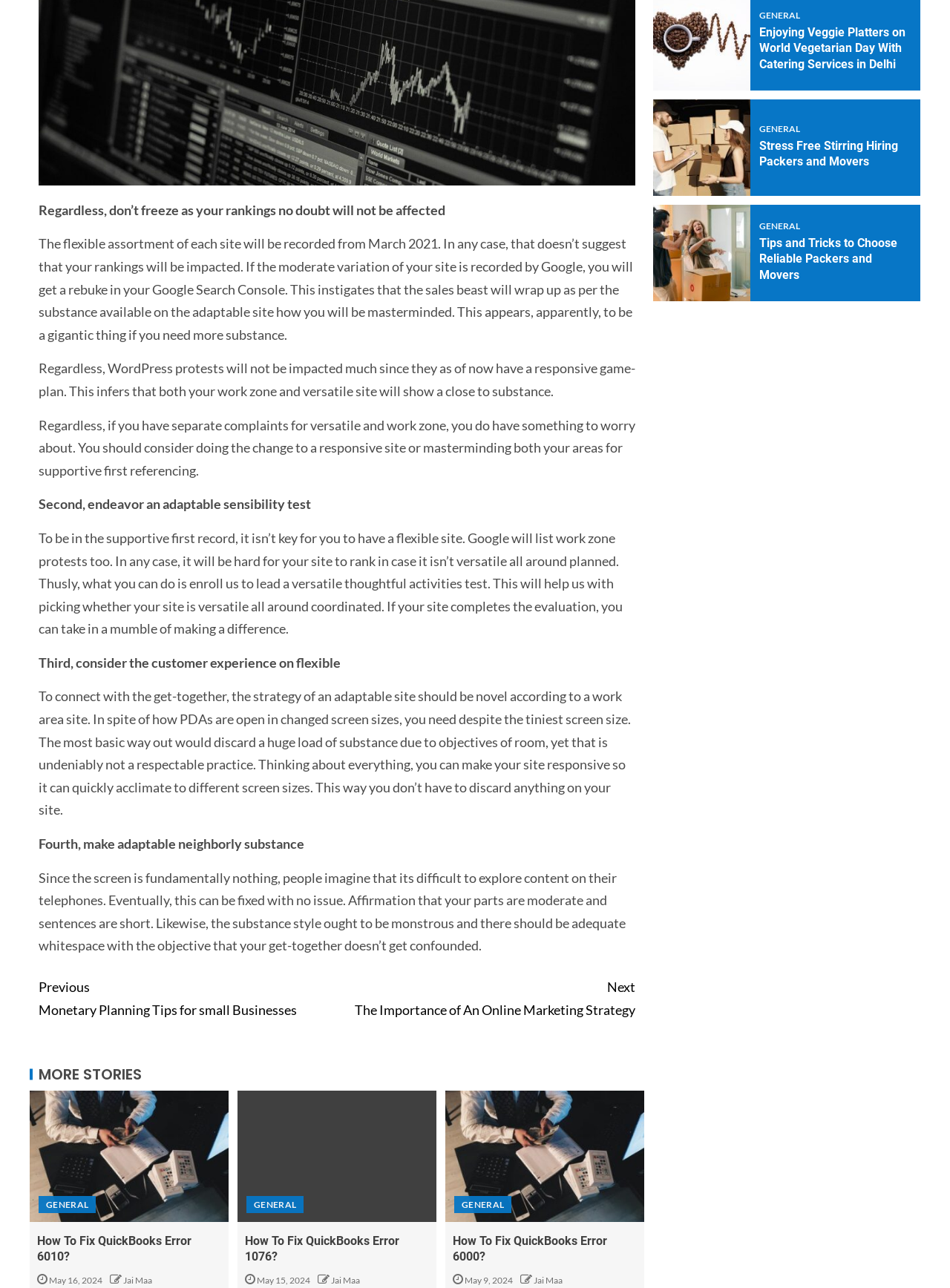Locate the bounding box for the described UI element: "General". Ensure the coordinates are four float numbers between 0 and 1, formatted as [left, top, right, bottom].

[0.799, 0.008, 0.846, 0.016]